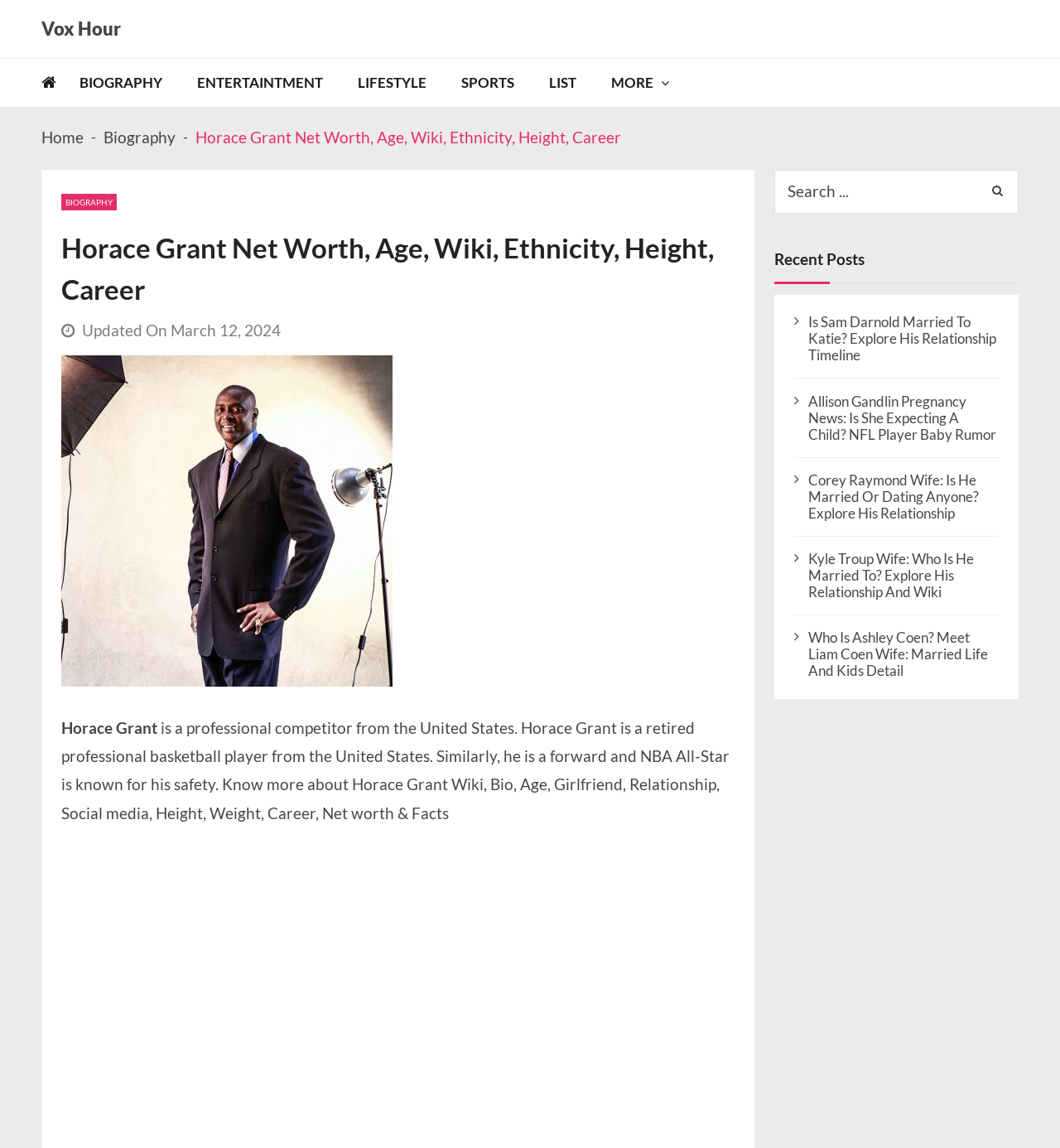What is Horace Grant's profession?
Based on the visual details in the image, please answer the question thoroughly.

The webpage provides information about Horace Grant, and in the introductory text, it is mentioned that 'Horace Grant is a retired professional basketball player from the United States.' This indicates that Horace Grant's profession is a basketball player.